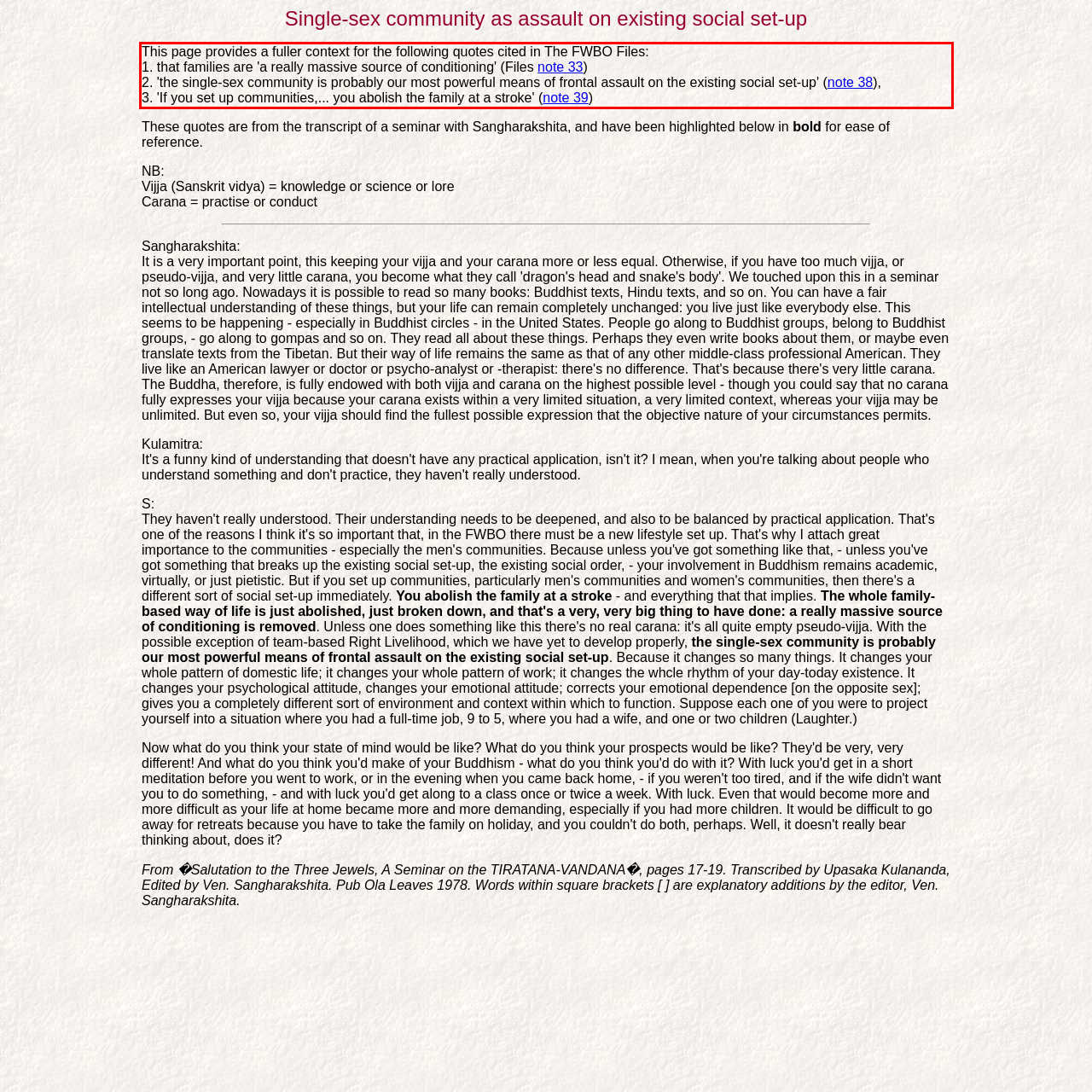Within the screenshot of the webpage, locate the red bounding box and use OCR to identify and provide the text content inside it.

This page provides a fuller context for the following quotes cited in The FWBO Files: 1. that families are 'a really massive source of conditioning' (Files note 33) 2. 'the single-sex community is probably our most powerful means of frontal assault on the existing social set-up' (note 38), 3. 'If you set up communities,... you abolish the family at a stroke' (note 39)